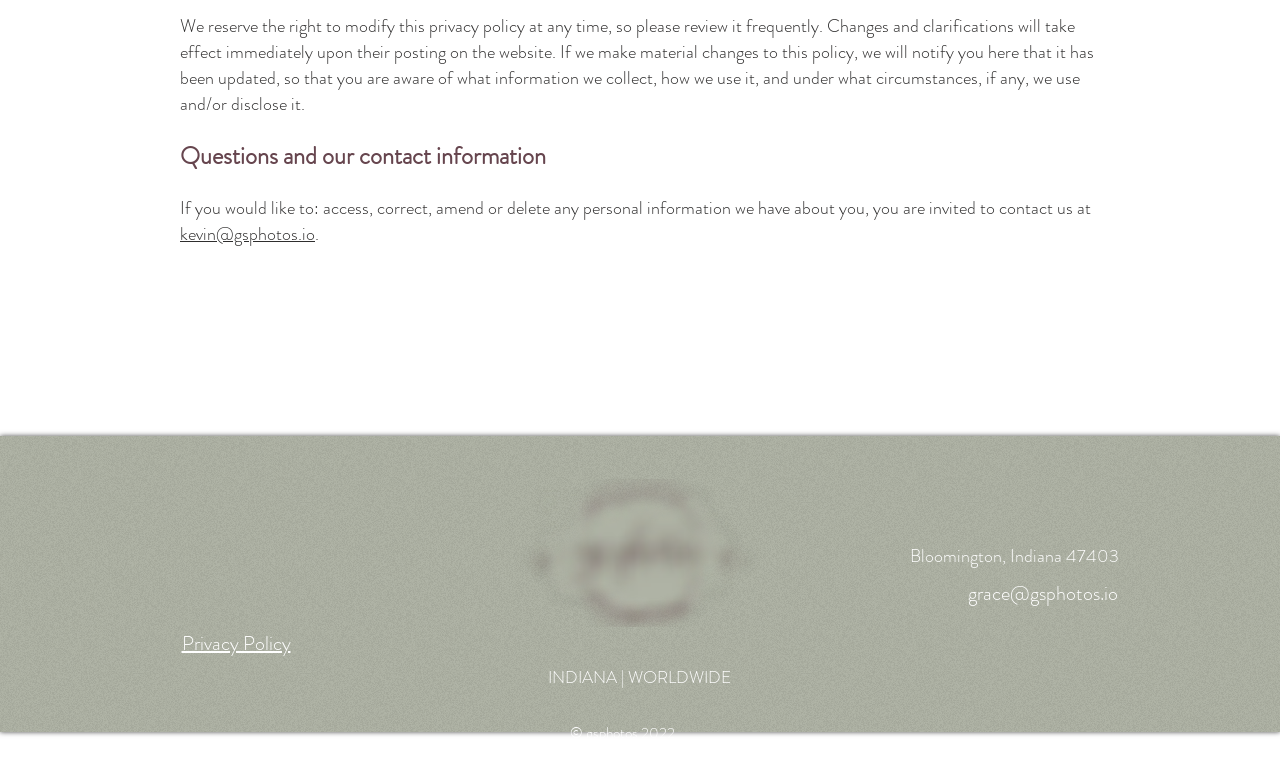Determine the bounding box for the UI element that matches this description: "grace@gsphotos.io".

[0.756, 0.765, 0.873, 0.803]